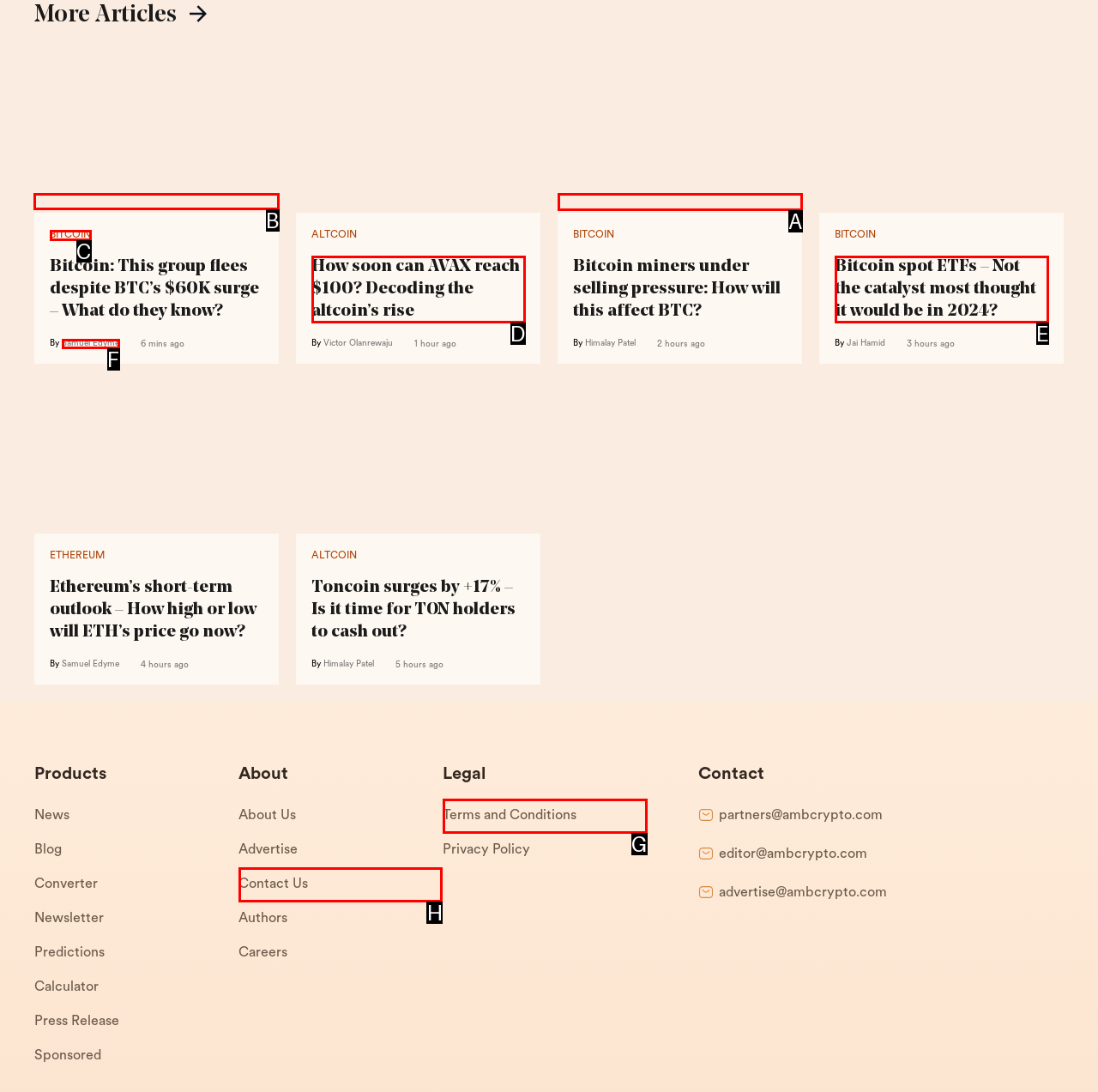Identify the HTML element that should be clicked to accomplish the task: Click on the 'Bitcoin: This group flees despite BTC's $60K surge - What do they know?' article
Provide the option's letter from the given choices.

B